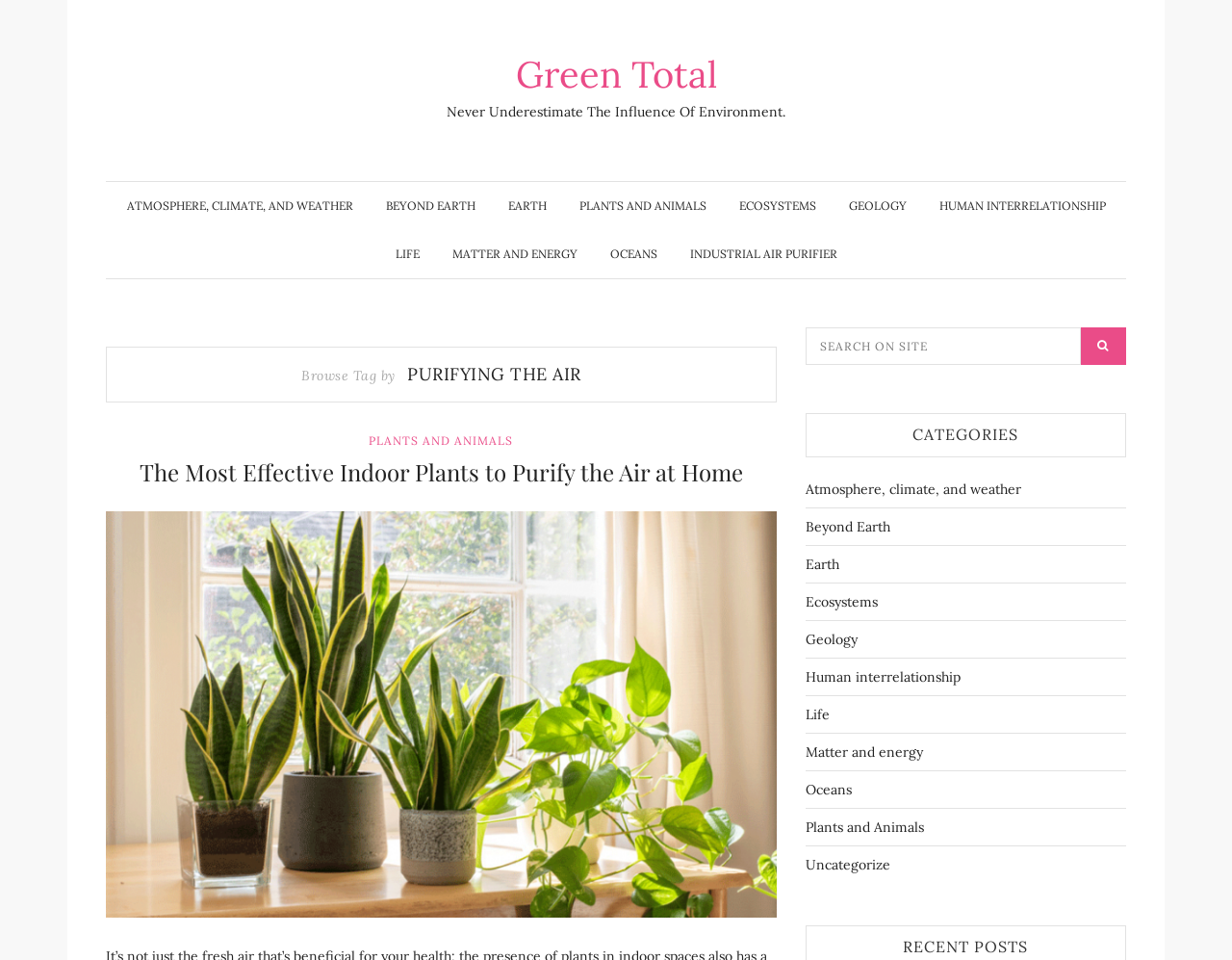Answer the question with a single word or phrase: 
What is the main topic of this webpage?

Purifying the Air